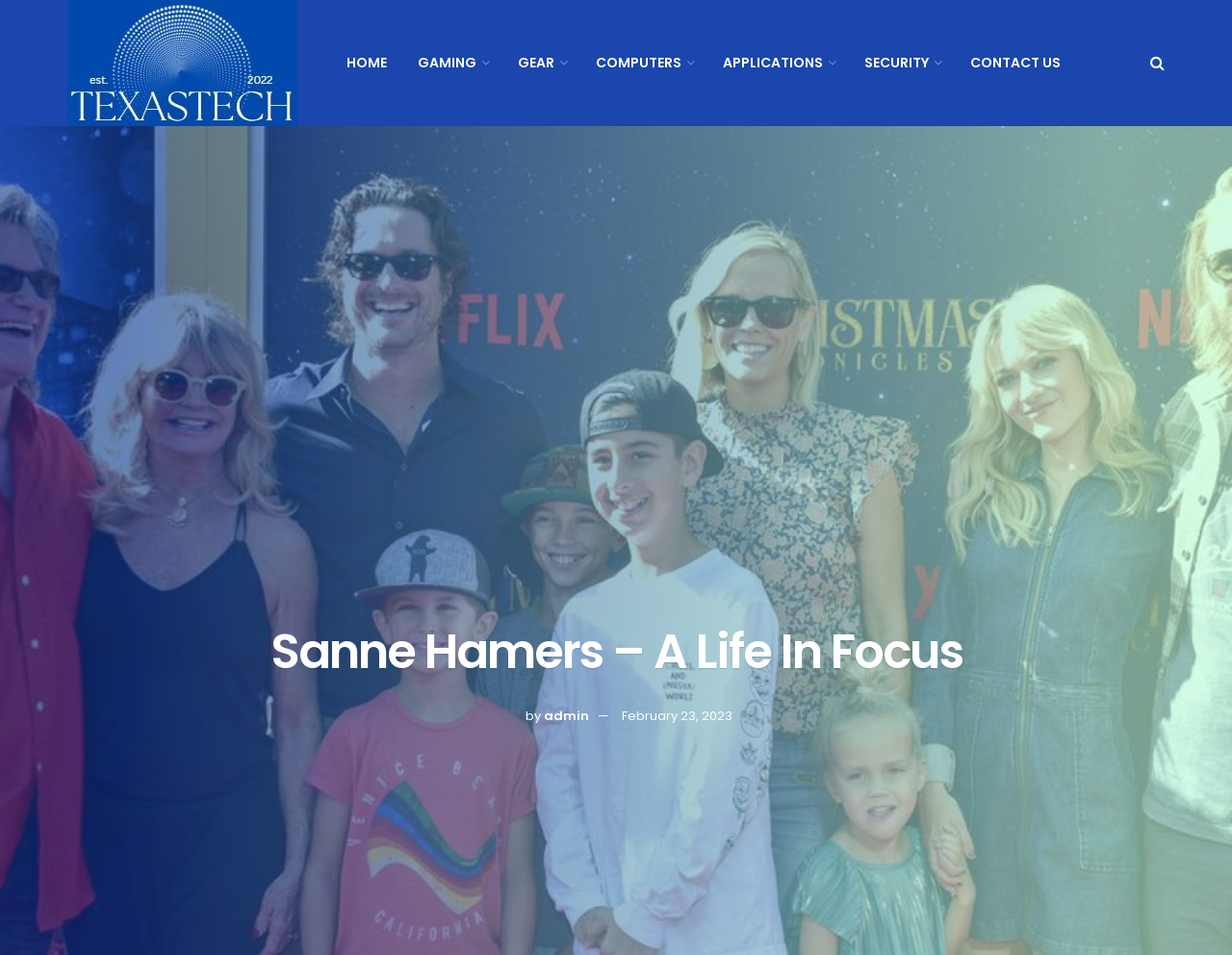Create a detailed narrative describing the layout and content of the webpage.

The webpage is a personal blog titled "Sanne Hamers - A Life In Focus - My Blog". At the top left corner, there is a link to "TexasTech" accompanied by an image with the same name. Next to it, there are six navigation links: "HOME", "GAMING", "GEAR", "COMPUTERS", "APPLICATIONS", and "SECURITY", each with an icon. These links are followed by a "CONTACT US" link. On the far right, there is a small icon link.

Below the navigation links, the blog title "Sanne Hamers – A Life In Focus" is prominently displayed. Underneath the title, there is an image of the admin, accompanied by the text "by" and a link to the admin's profile. The date "February 23, 2023" is also displayed in this section.

The overall structure of the webpage is divided into two main sections: the top navigation bar and the main content area below, which appears to be a blog post or article.